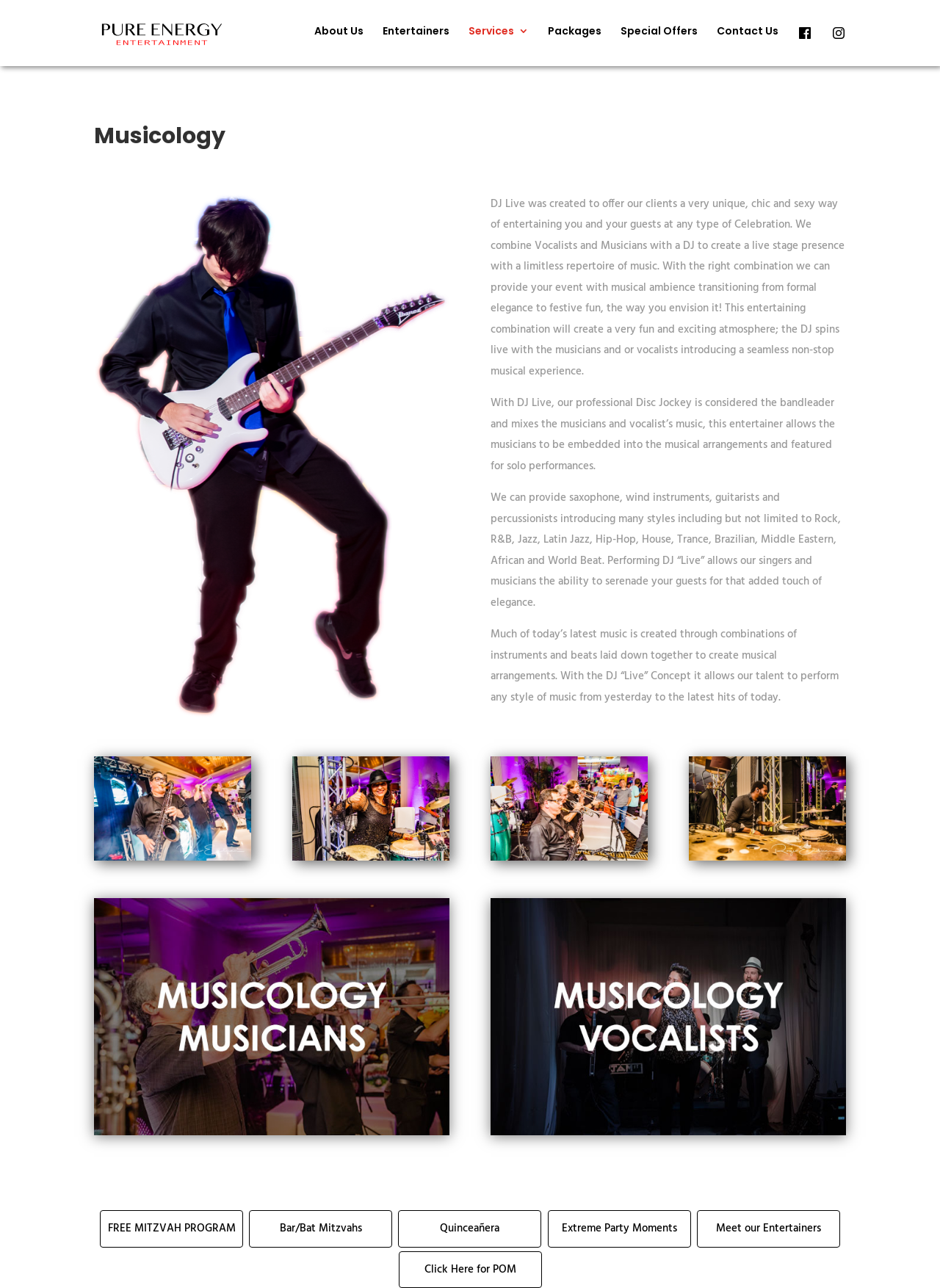Identify the bounding box coordinates for the UI element described as: "alt="Pure Energy Entertainment"". The coordinates should be provided as four floats between 0 and 1: [left, top, right, bottom].

[0.103, 0.019, 0.257, 0.031]